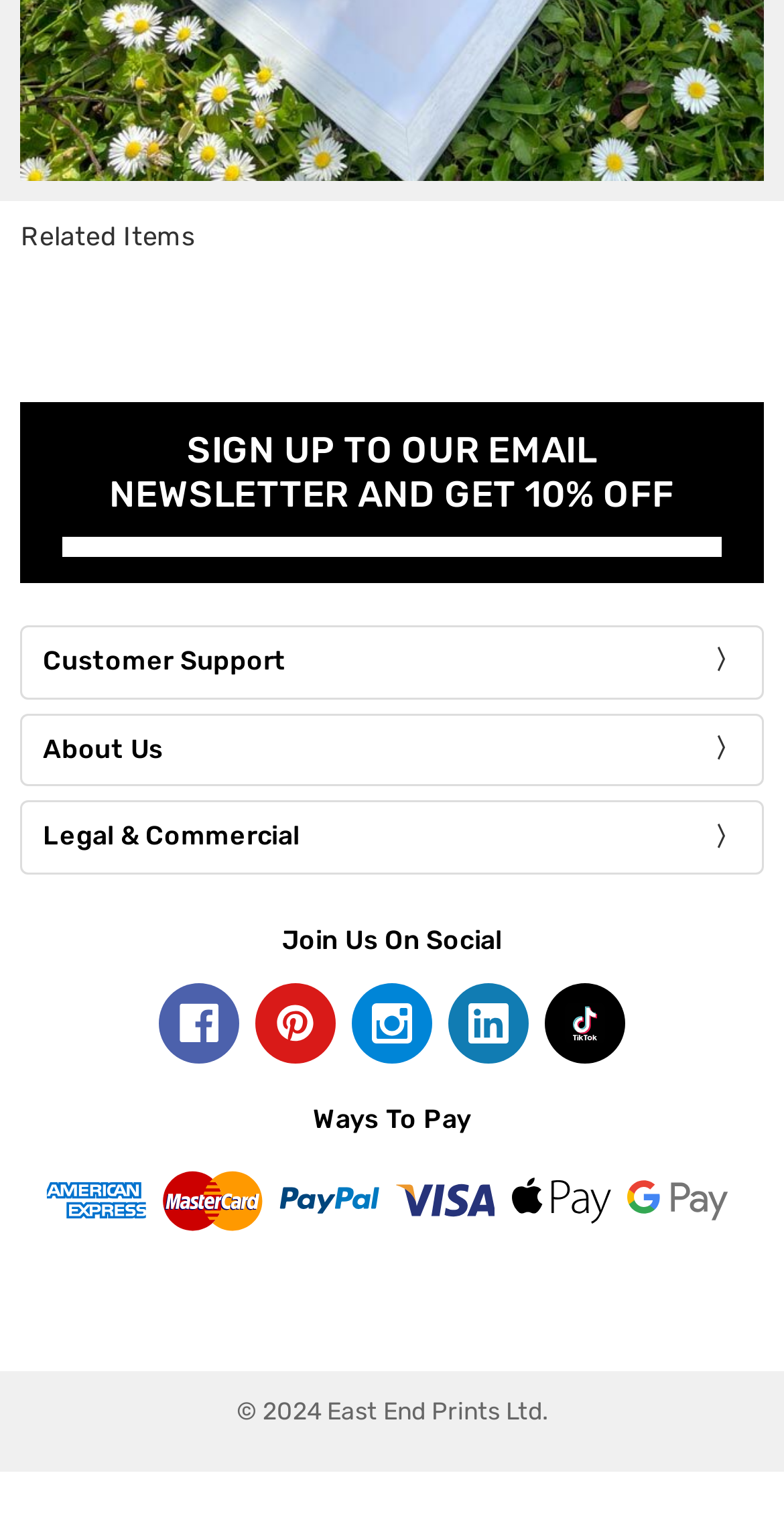Kindly determine the bounding box coordinates for the area that needs to be clicked to execute this instruction: "View customer reviews".

[0.054, 0.842, 0.946, 0.874]